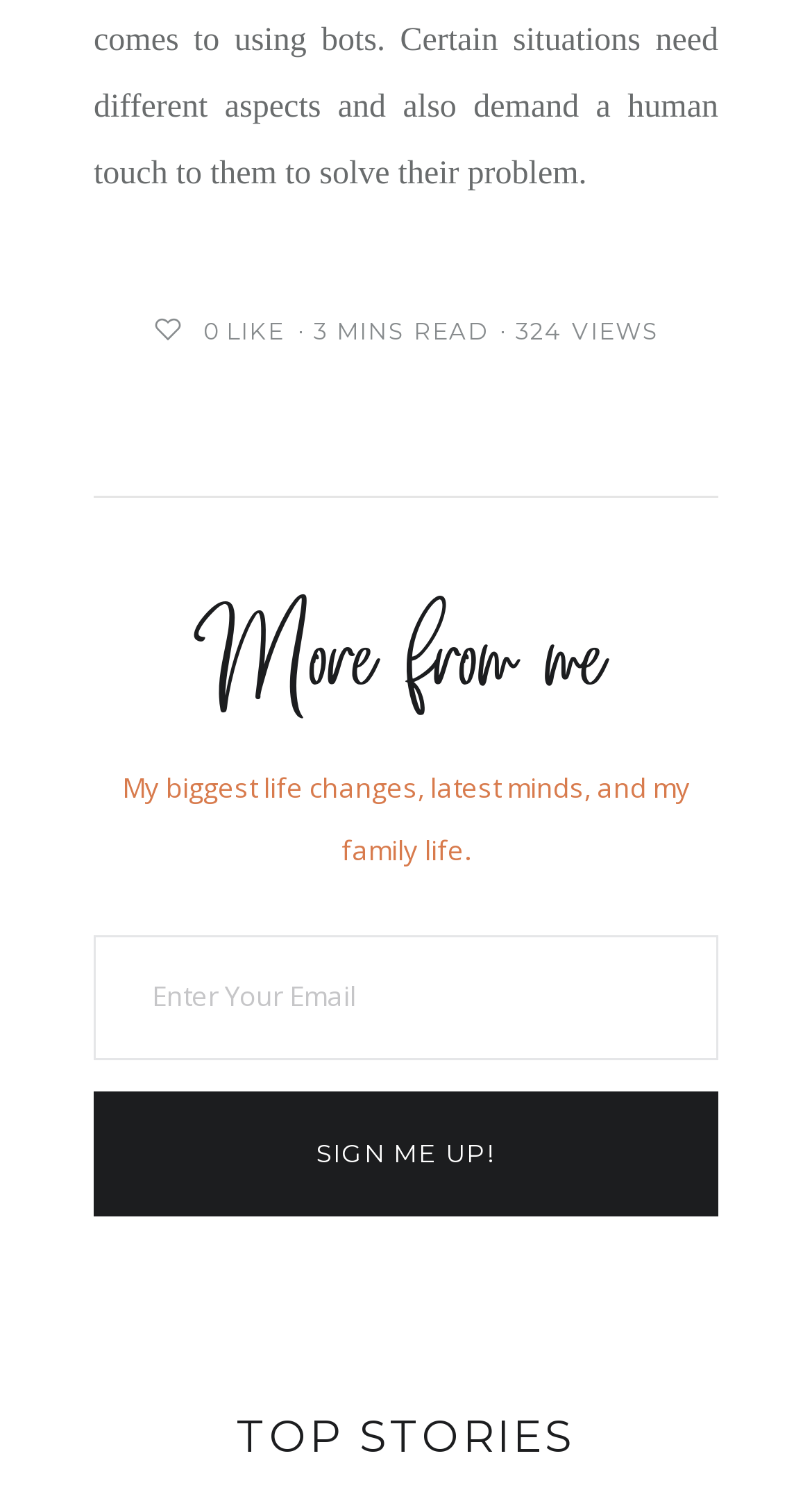What is the title of the section below the current article?
Your answer should be a single word or phrase derived from the screenshot.

TOP STORIES